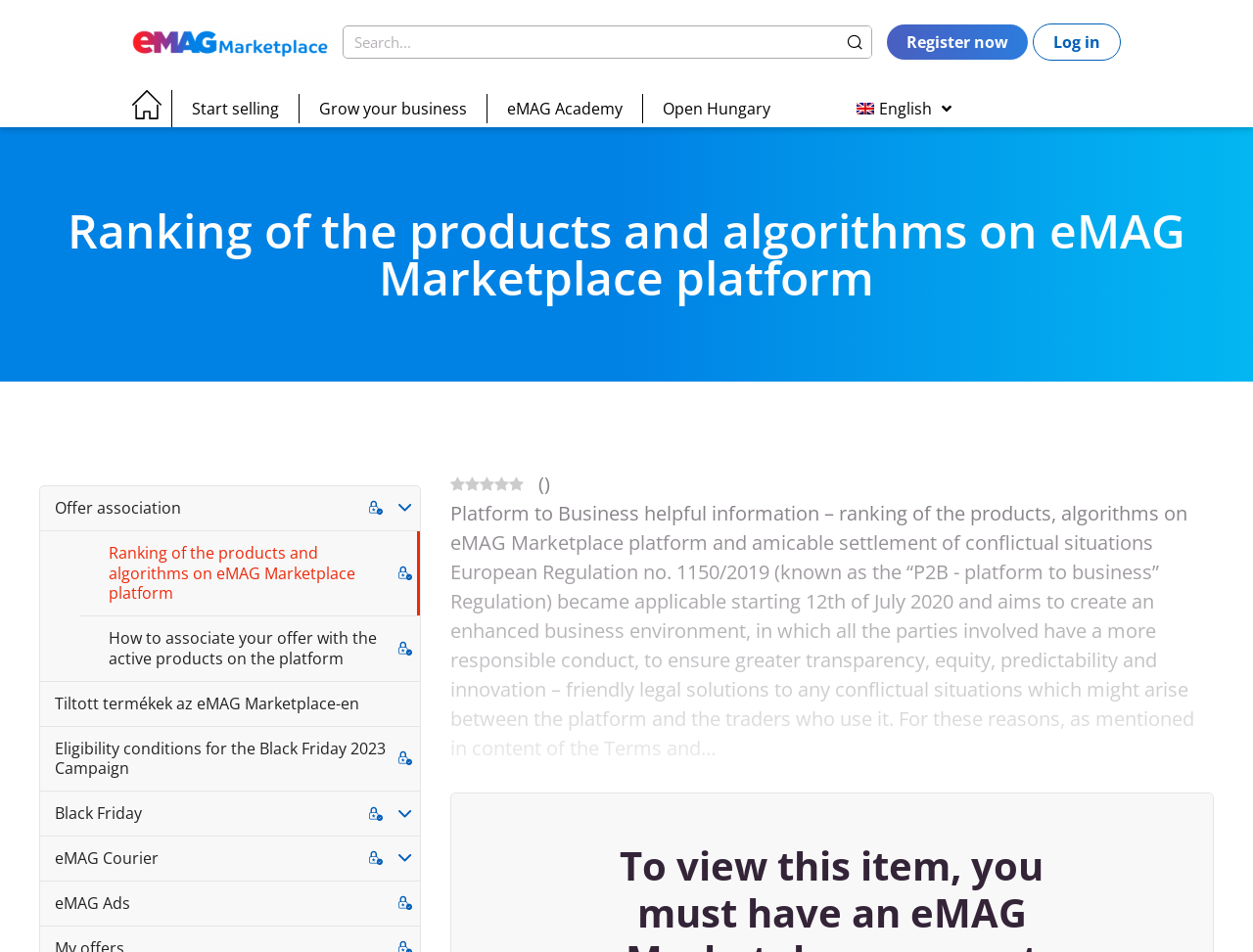Locate the bounding box coordinates of the element to click to perform the following action: 'Log in'. The coordinates should be given as four float values between 0 and 1, in the form of [left, top, right, bottom].

[0.824, 0.025, 0.895, 0.064]